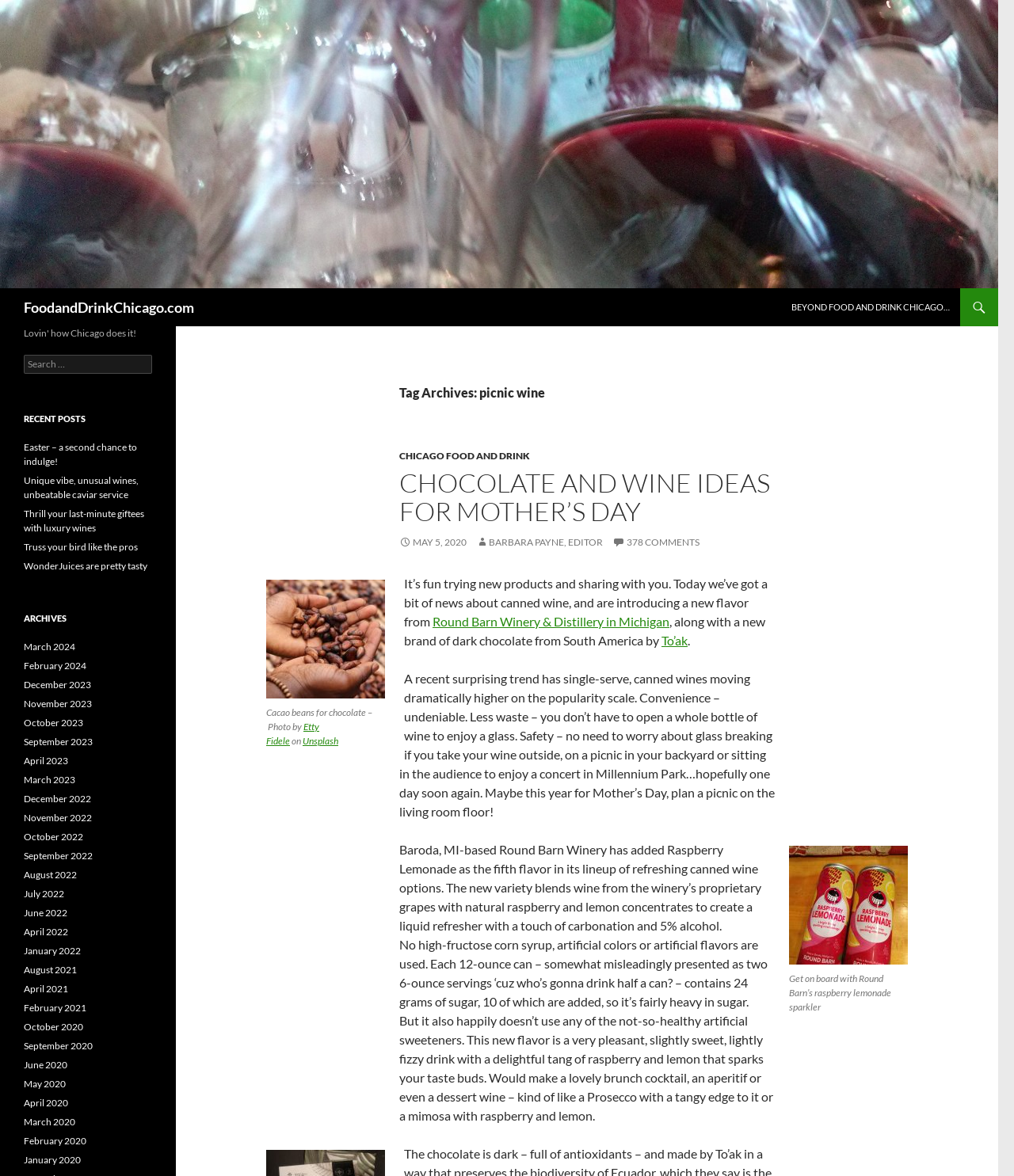What is the percentage of alcohol in the Raspberry Lemonade wine?
Please provide a single word or phrase as the answer based on the screenshot.

5%